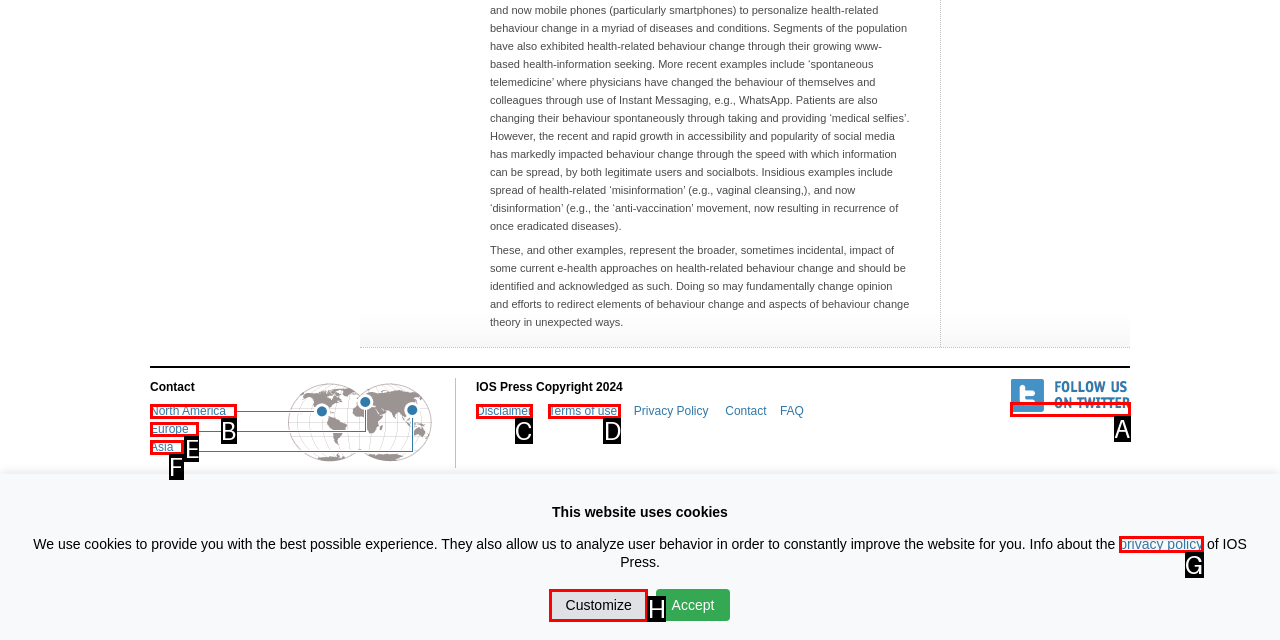Choose the option that matches the following description: privacy policy
Reply with the letter of the selected option directly.

G